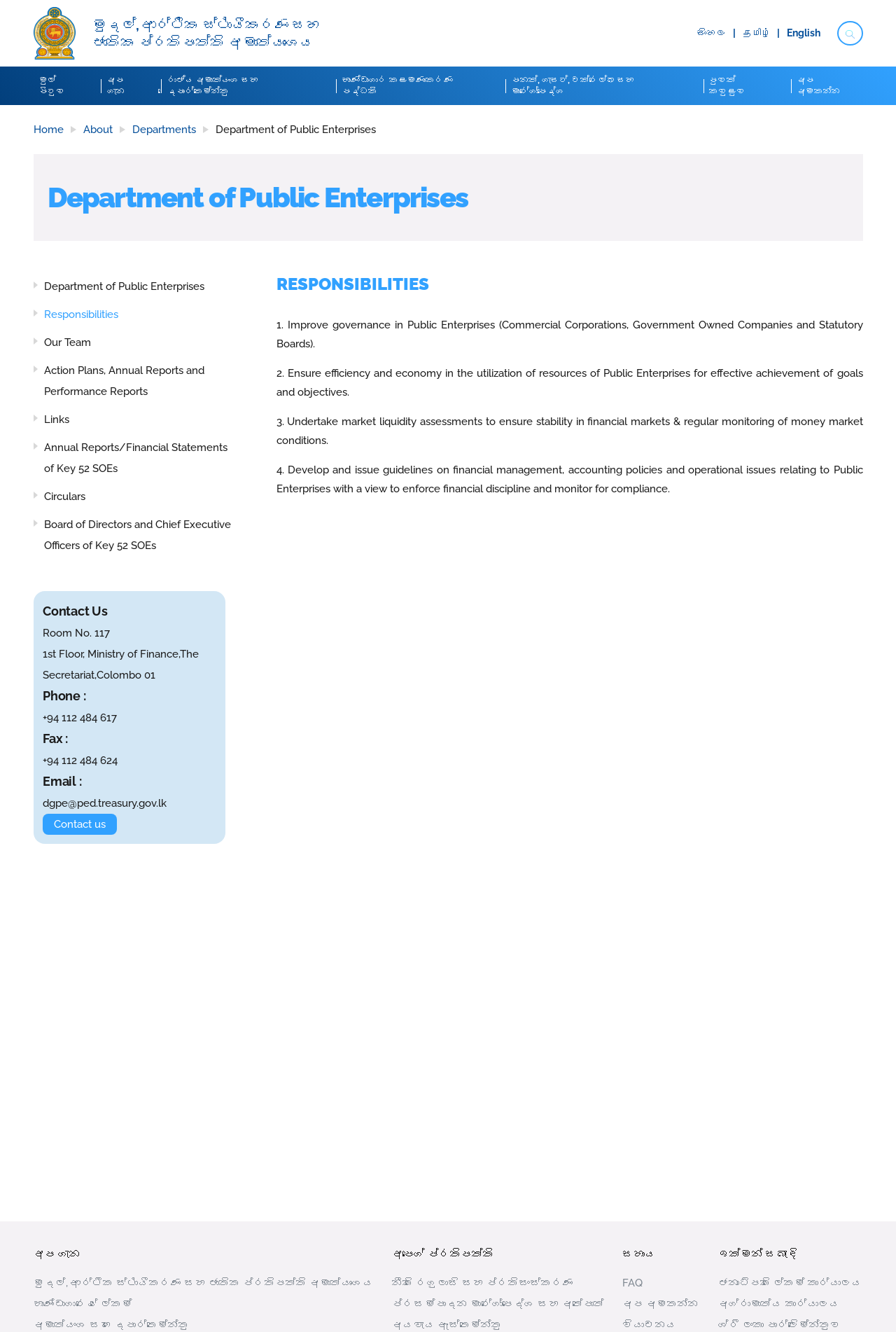Bounding box coordinates are specified in the format (top-left x, top-left y, bottom-right x, bottom-right y). All values are floating point numbers bounded between 0 and 1. Please provide the bounding box coordinate of the region this sentence describes: ප්‍රසම්පාදන මාර්ගෝපදේශ සහ අත්පොත්

[0.437, 0.974, 0.674, 0.984]